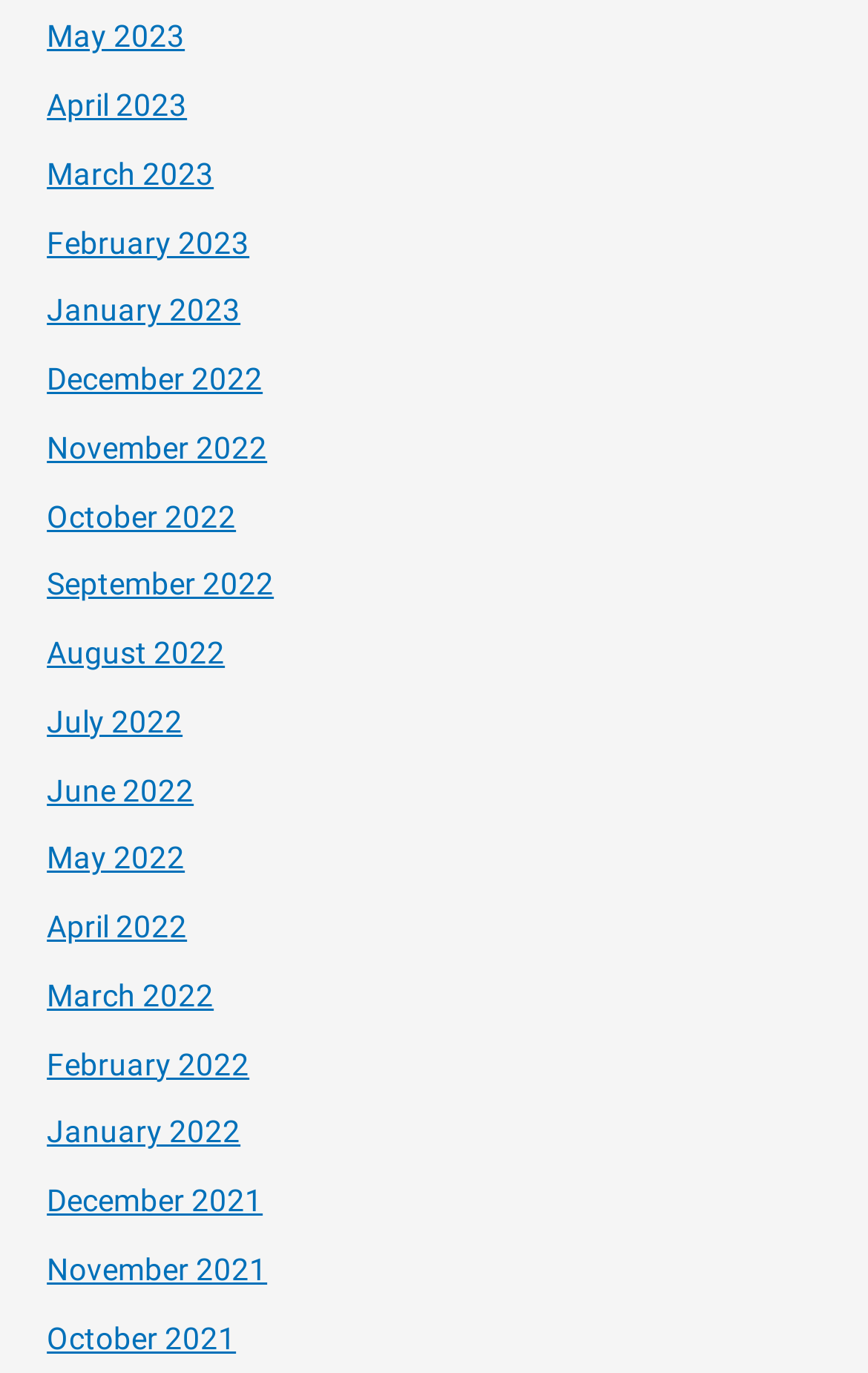Given the content of the image, can you provide a detailed answer to the question?
How many months are listed?

I counted the number of links on the webpage, and there are 24 links, each representing a month from May 2023 to October 2021.